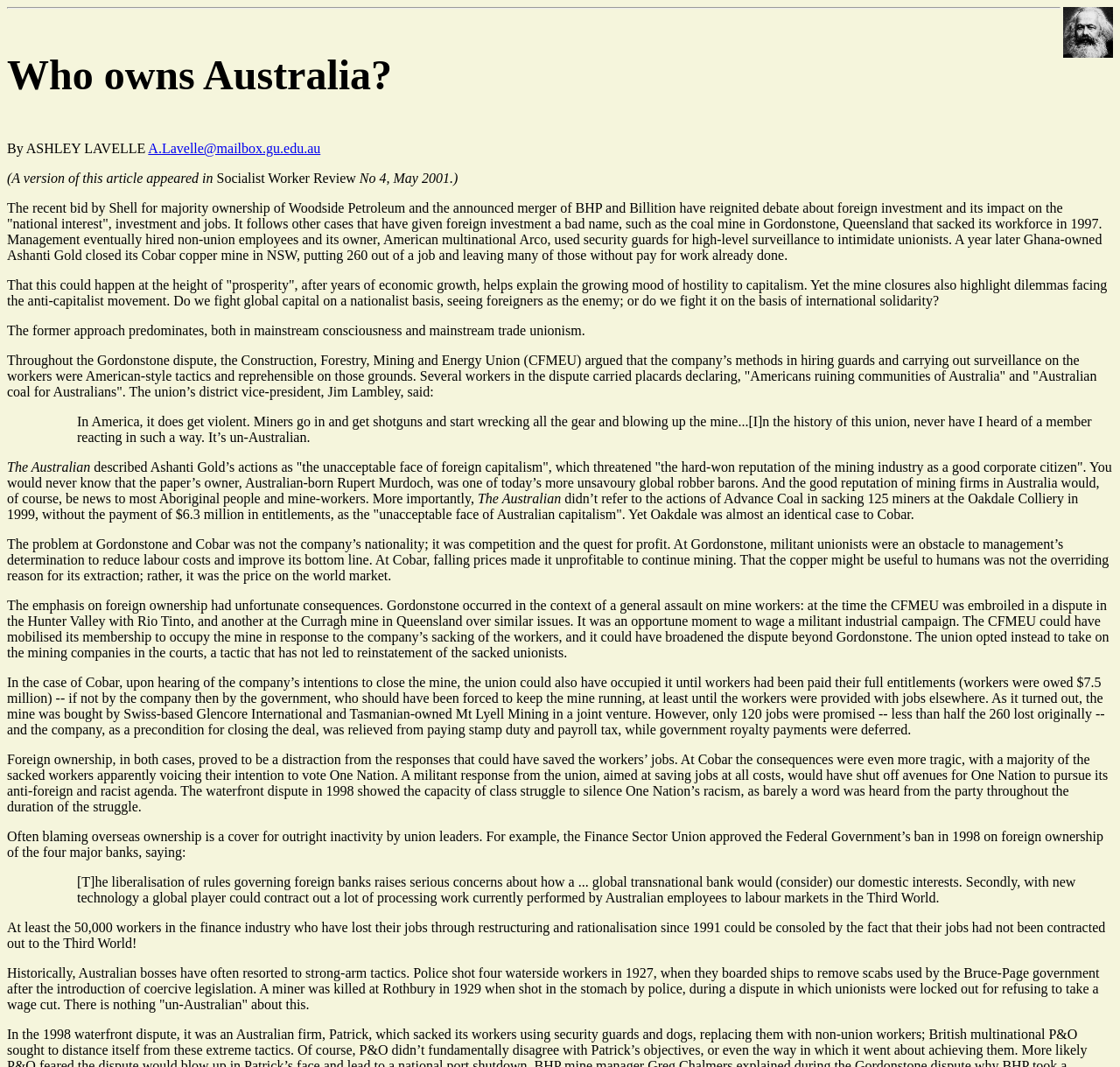What is the name of the company that bought the Cobar copper mine?
Please give a well-detailed answer to the question.

The text 'However, only 120 jobs were promised -- less than half the 260 lost originally -- and the company, as a precondition for closing the deal, was relieved from paying stamp duty and payroll tax, while government royalty payments were deferred.' mentions that the company that bought the mine is a joint venture between Glencore International and Mt Lyell Mining.